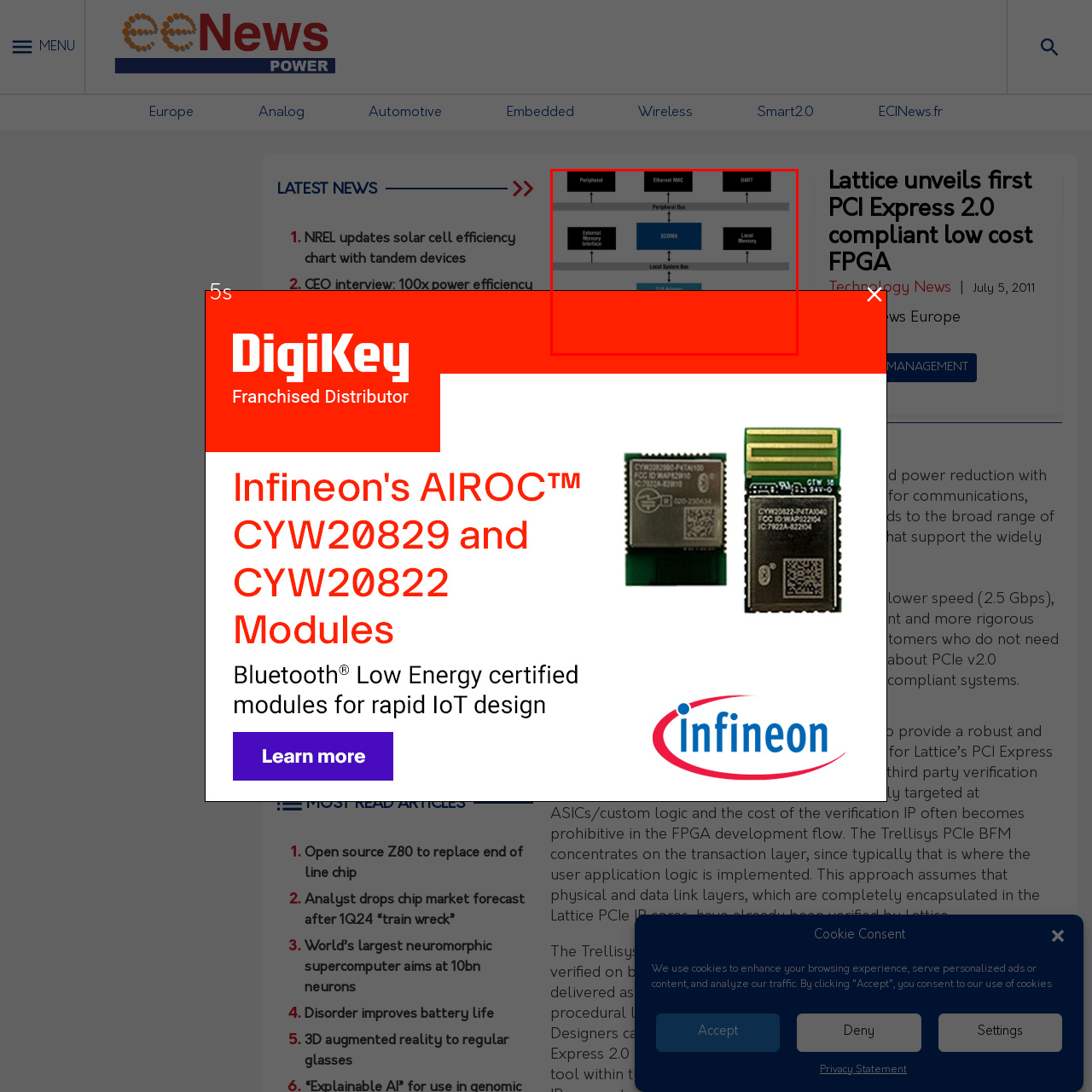Look at the section of the image marked by the red box and offer an in-depth answer to the next question considering the visual cues: What is the functionality of the Peripheral Bus?

The caption does not provide specific information about the functionality of the Peripheral Bus, only that it is one of the various functionalities highlighted in the diagram.